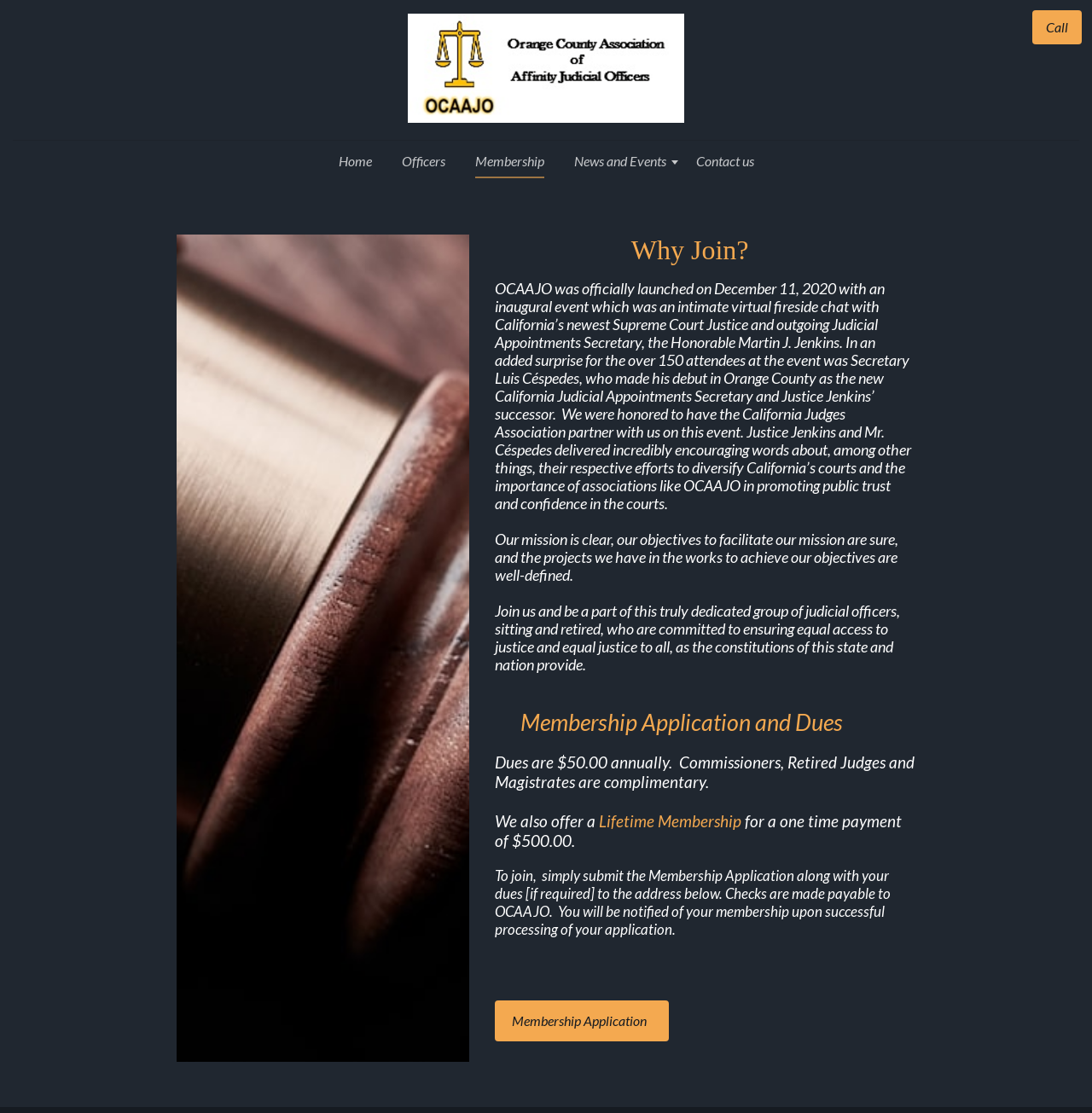What is the purpose of OCAAJO?
Answer the question with just one word or phrase using the image.

Ensure equal access to justice